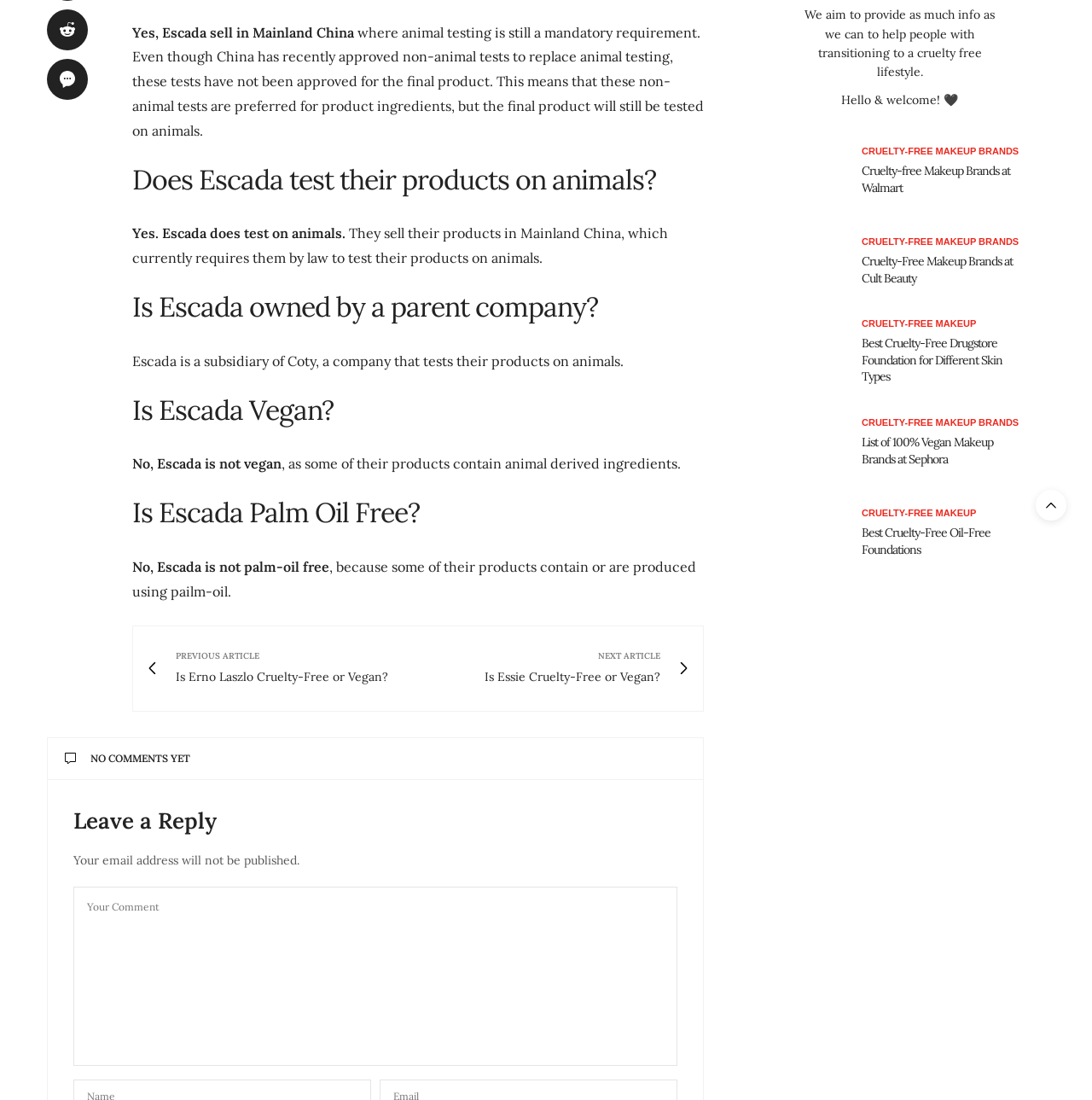Predict the bounding box for the UI component with the following description: "Best Cruelty-Free Oil-Free Foundations".

[0.789, 0.477, 0.907, 0.506]